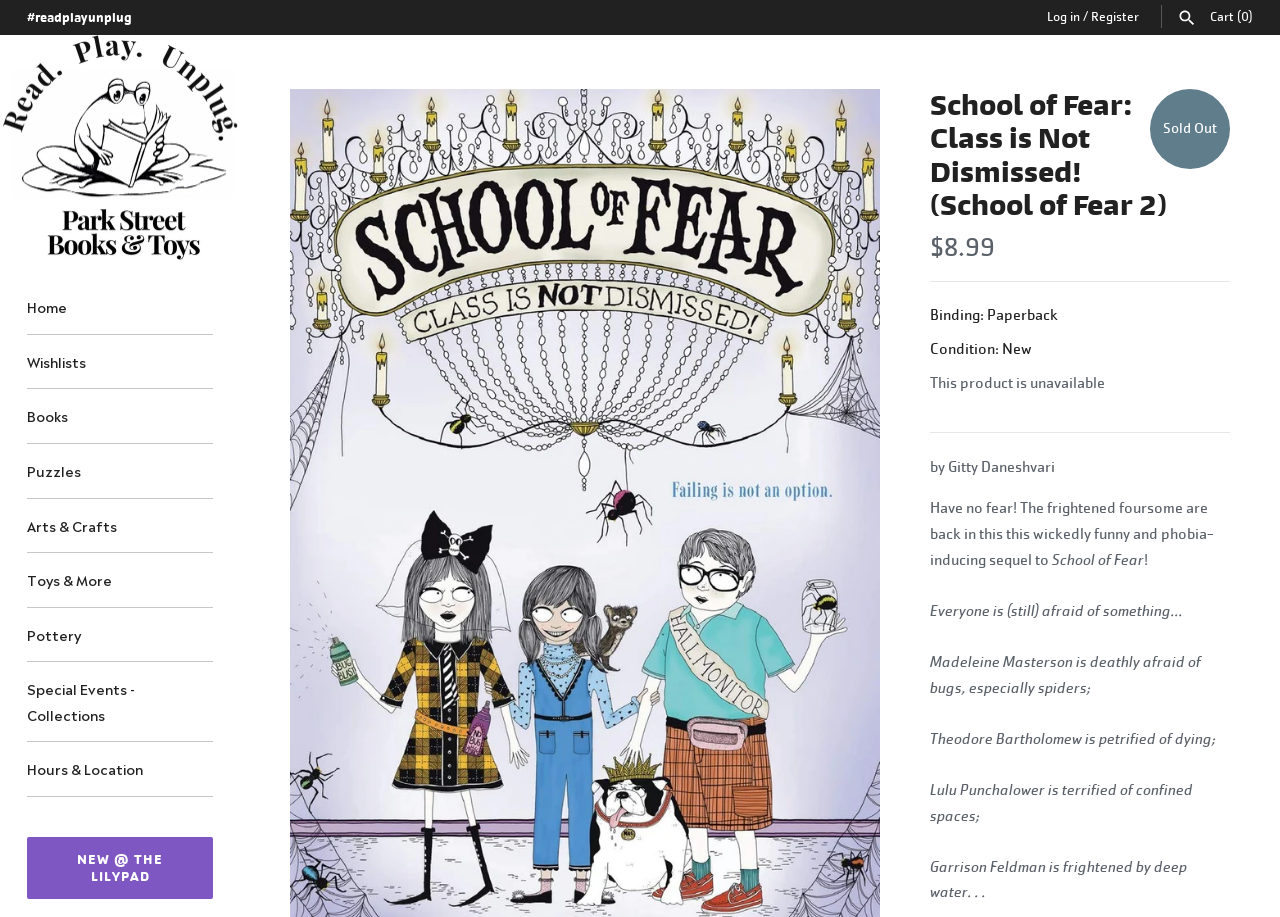Please find and generate the text of the main header of the webpage.

School of Fear: Class is Not Dismissed! (School of Fear 2)